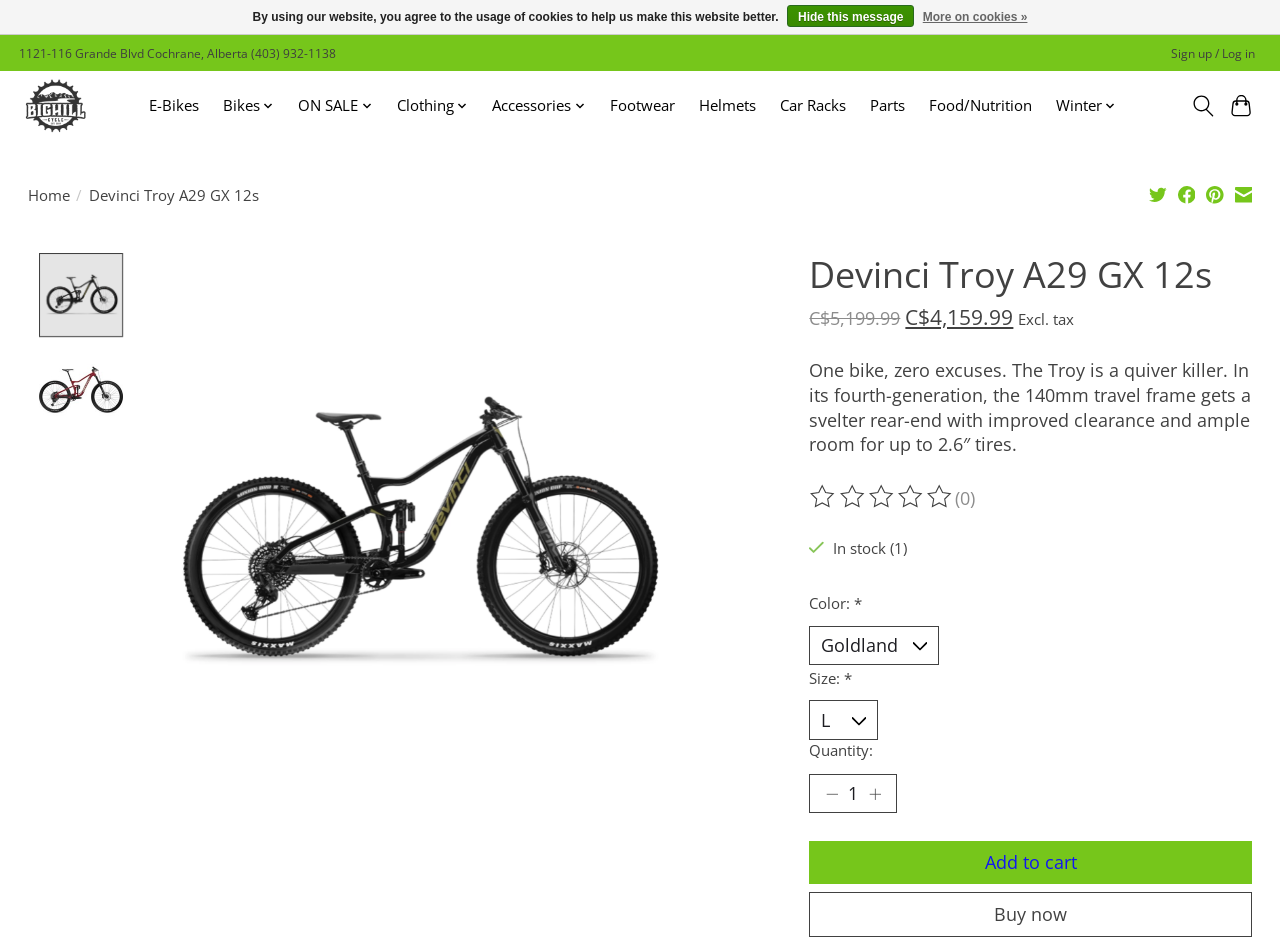Please mark the clickable region by giving the bounding box coordinates needed to complete this instruction: "Select a color option".

[0.632, 0.659, 0.734, 0.7]